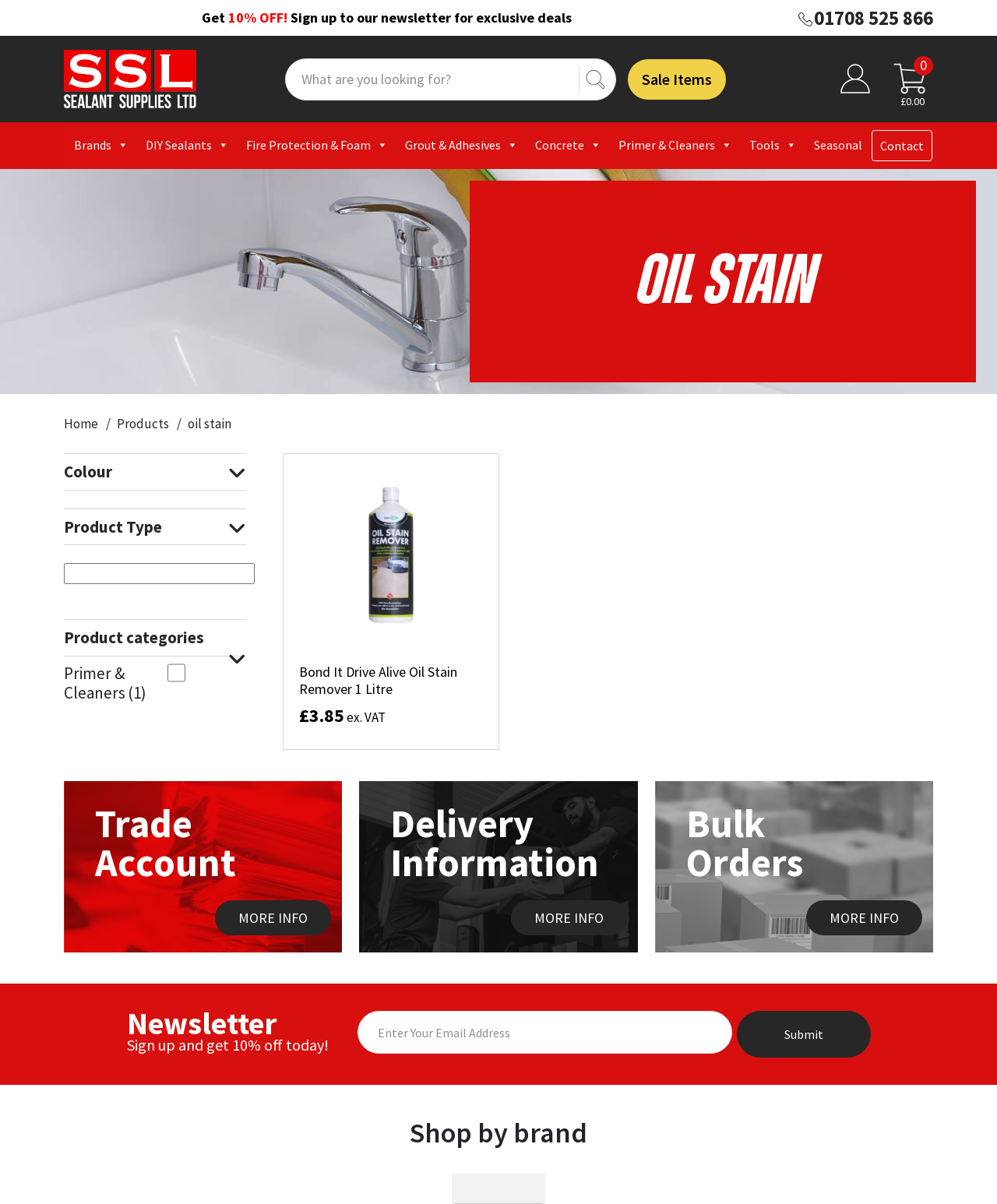Give a succinct answer to this question in a single word or phrase: 
What is the current total in the cart?

£0.00